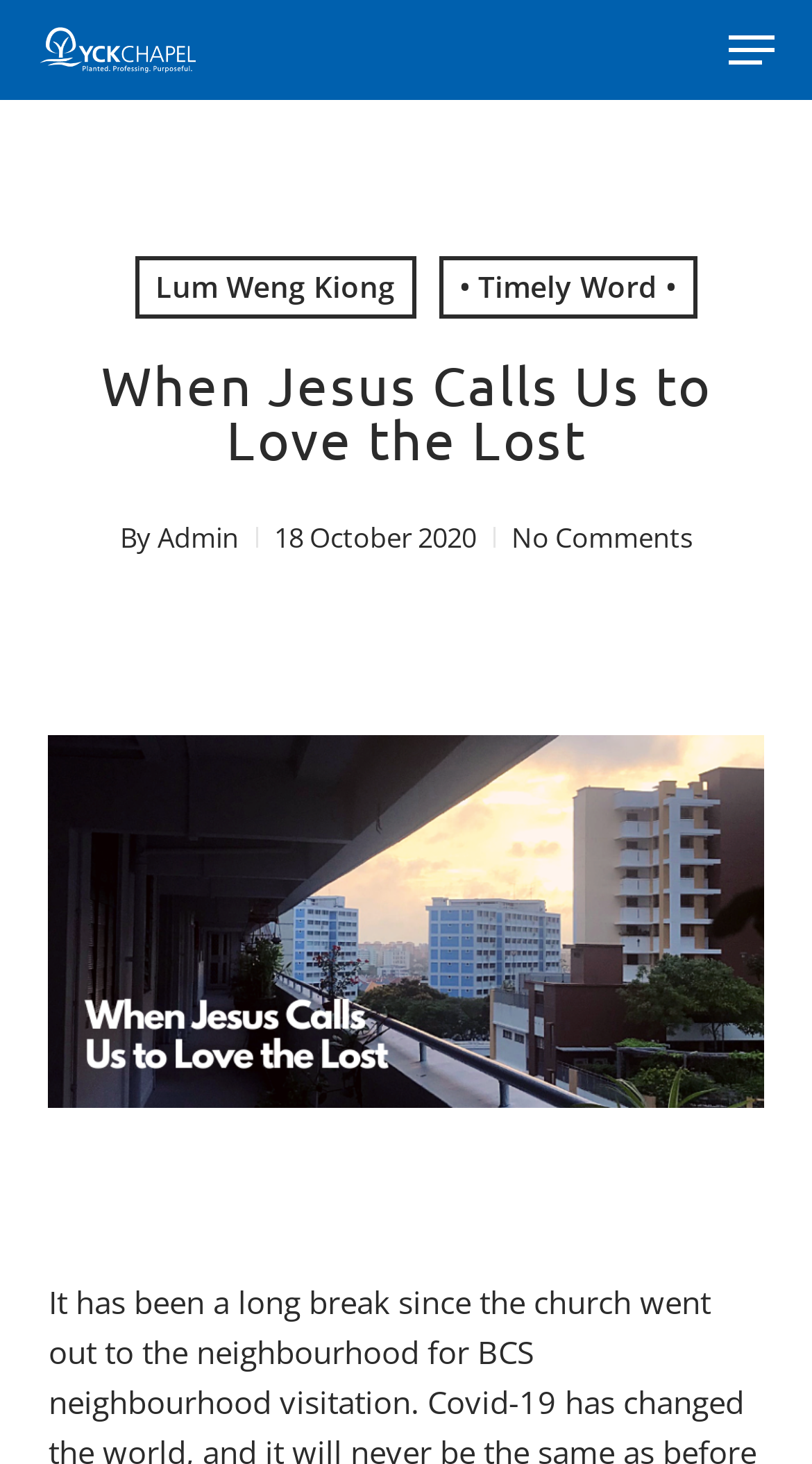Please look at the image and answer the question with a detailed explanation: What is the name of the chapel mentioned on this webpage?

I found the name of the chapel by looking at the link 'YCK Chapel - Authentic | Intentional | Missional' which is located at the top of the webpage.